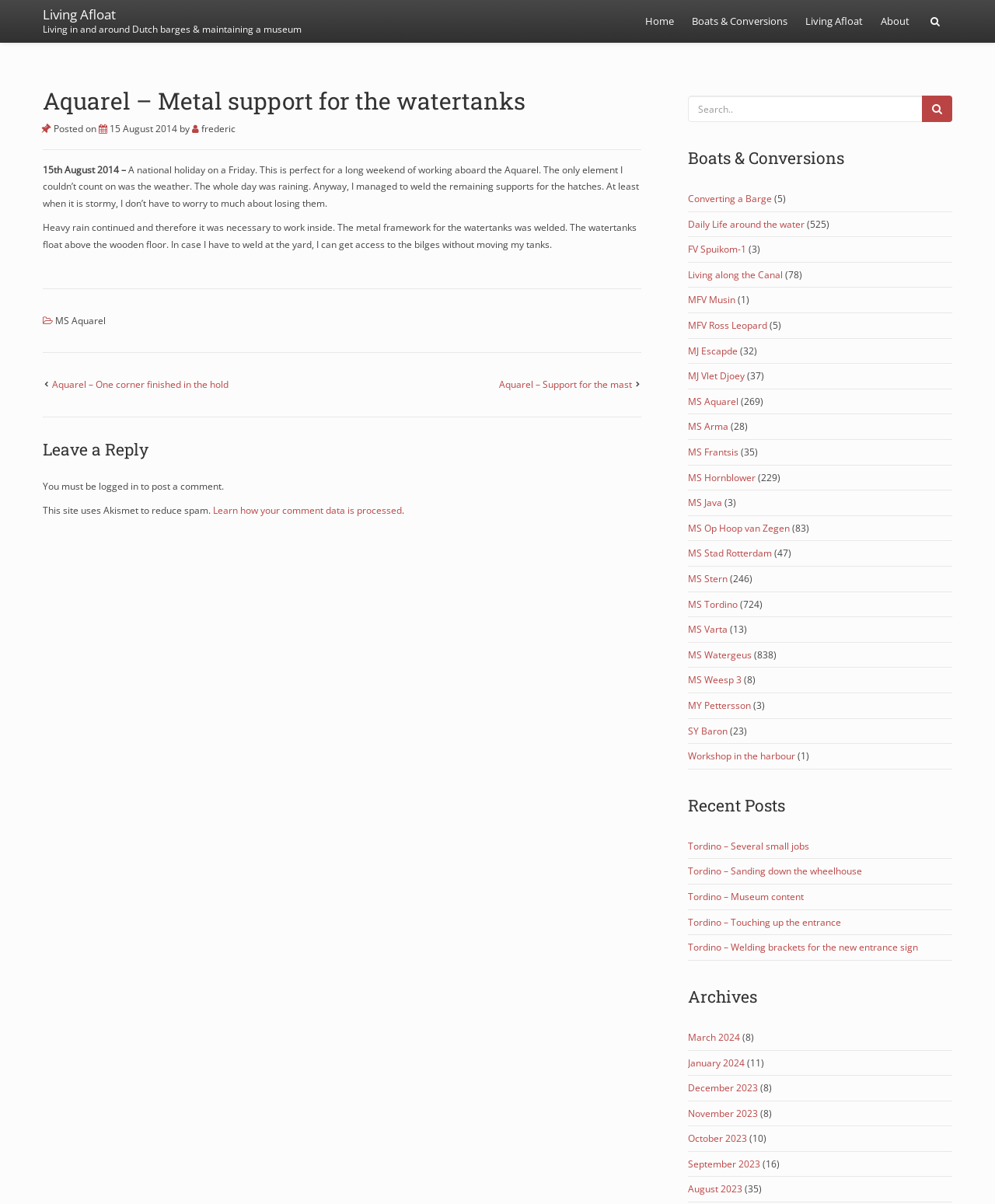Using the image as a reference, answer the following question in as much detail as possible:
What is the author of the post?

The author of the post can be found in the text 'by' followed by the name 'frederic' which is located below the title of the article.